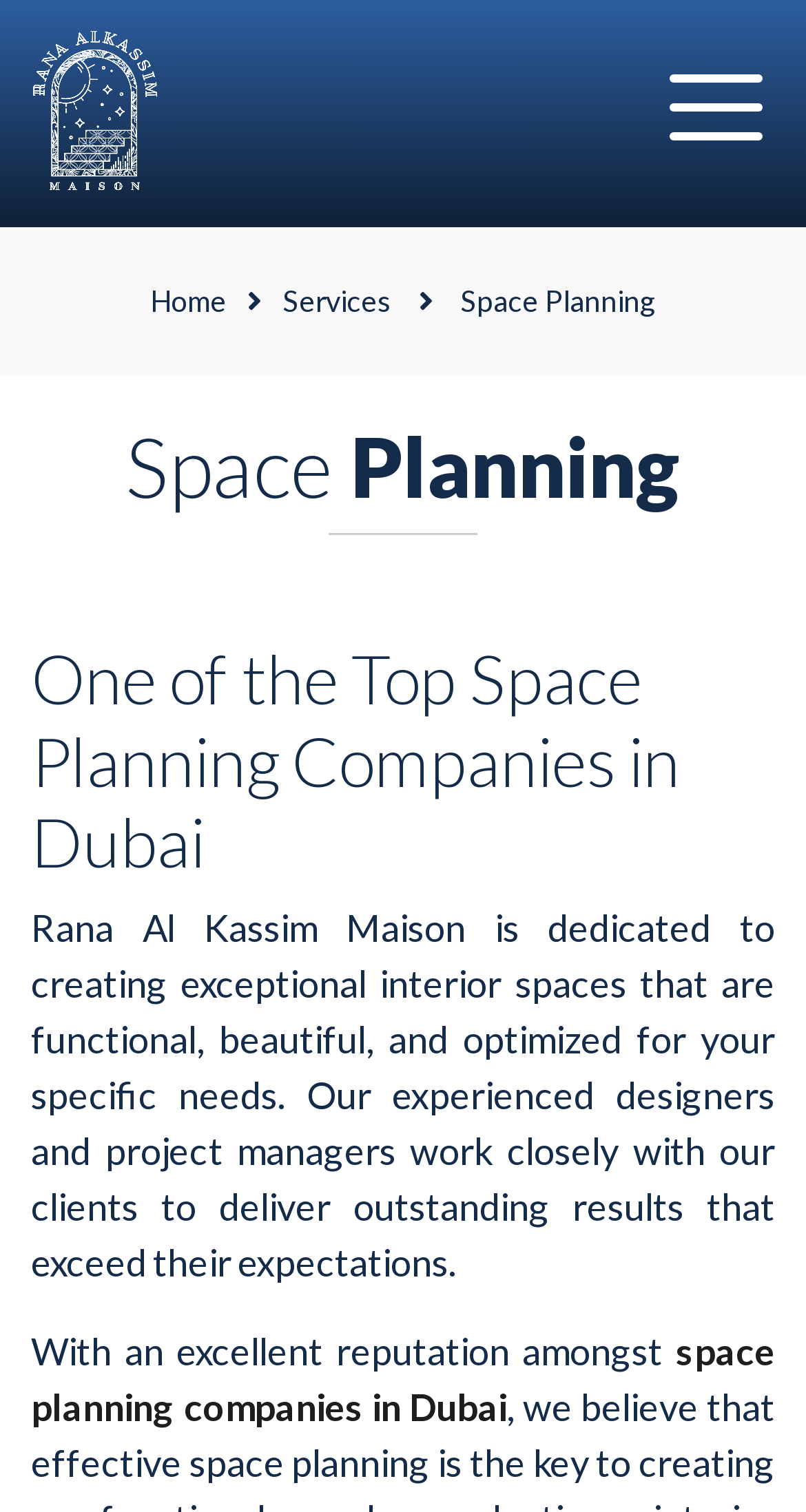Provide an in-depth caption for the contents of the webpage.

The webpage is about Rana AlKassim, a space planning company in Dubai. At the top left, there is a logo of Rana Al Kassim, which is an image. Next to the logo, there are navigation links, including "Home" and "Services". 

Below the navigation links, there is a heading that reads "Space Planning". Underneath this heading, there are six list markers, arranged vertically, which may indicate a list of services or features offered by the company. 

To the right of the list markers, there is a horizontal separator line. Below this separator, there is a heading that reads "One of the Top Space Planning Companies in Dubai". 

Following this heading, there is a paragraph of text that describes the company's mission and services. The text explains that Rana AlKassim creates exceptional interior spaces that are functional, beautiful, and optimized for clients' specific needs. 

Below this paragraph, there is another sentence that continues to describe the company's reputation amongst space planning companies in Dubai. The sentence contains a link to "space planning companies in Dubai", which may lead to more information about the company's services or industry.